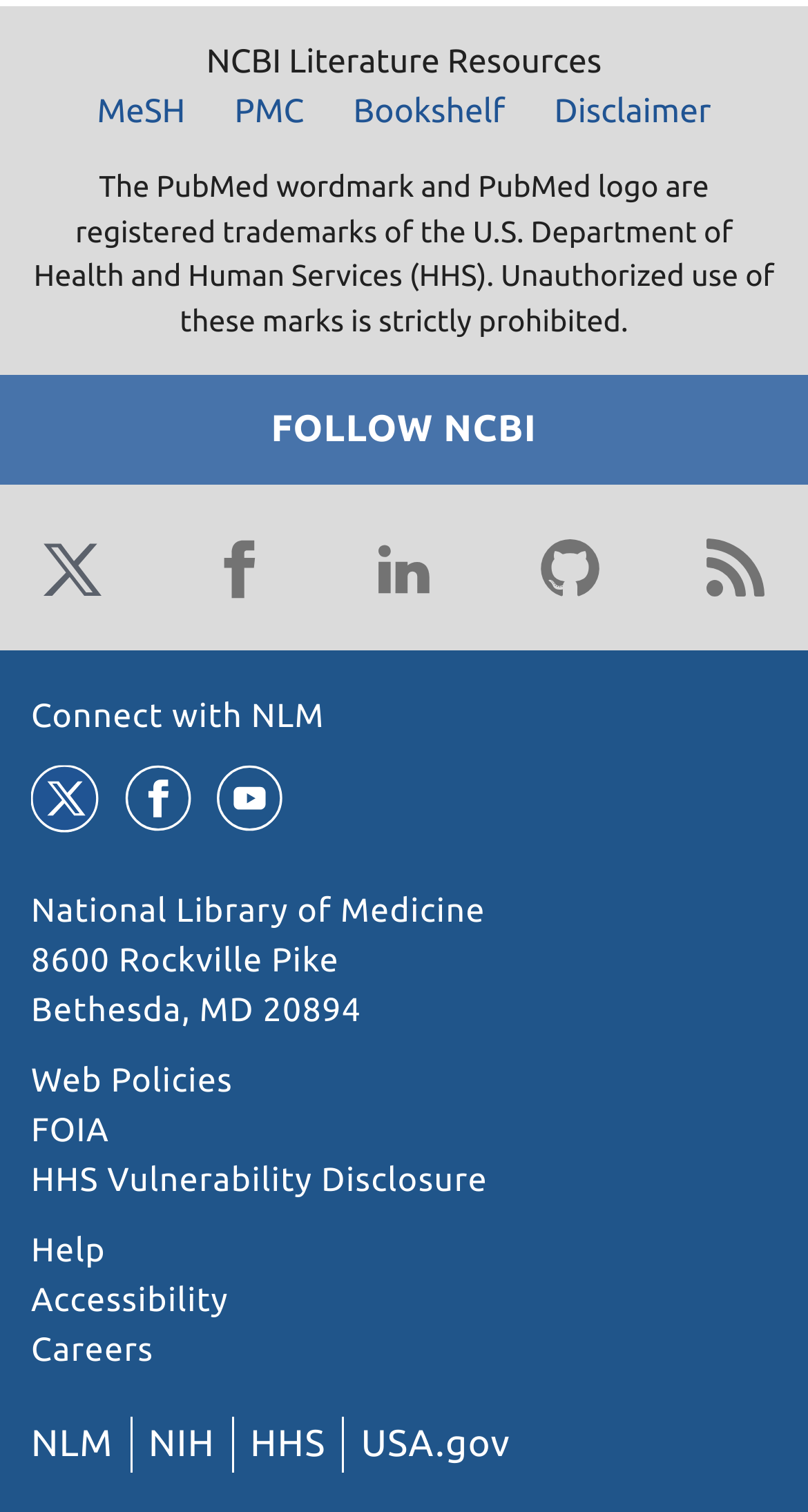Please identify the bounding box coordinates of the element that needs to be clicked to execute the following command: "Go to Bookshelf". Provide the bounding box using four float numbers between 0 and 1, formatted as [left, top, right, bottom].

[0.412, 0.057, 0.651, 0.09]